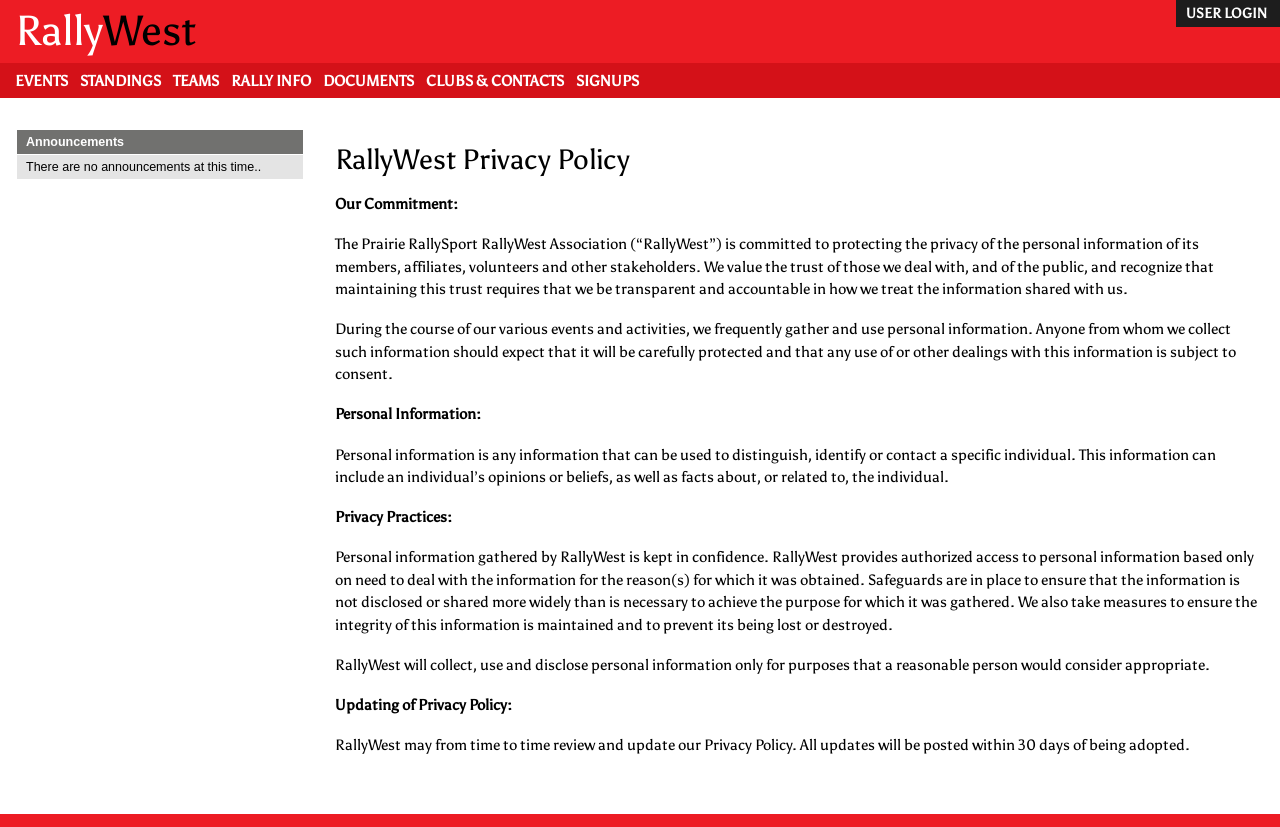Elaborate on the different components and information displayed on the webpage.

The webpage is about RallyWest's Privacy Policy. At the top left corner, there is a link to "Skip to main content". On the top right corner, there is a link to "USER LOGIN". Below these links, there is a navigation menu with links to "RallyWest", "EVENTS", "STANDINGS", "TEAMS", "RALLY INFO", "DOCUMENTS", "CLUBS & CONTACTS", and "SIGNUPS".

The main content of the webpage is divided into two sections. On the left side, there is a complementary section with a table that has a single row and column, displaying a message "There are no announcements at this time..".

On the right side, there is a main section with a heading "RallyWest Privacy Policy" at the top. Below the heading, there is a series of paragraphs explaining RallyWest's commitment to protecting the privacy of personal information, how they gather and use personal information, and their privacy practices. The paragraphs are organized under subheadings such as "Our Commitment:", "Personal Information:", "Privacy Practices:", and "Updating of Privacy Policy:". The text explains that RallyWest is committed to protecting personal information, and that they only collect, use, and disclose personal information for appropriate purposes.